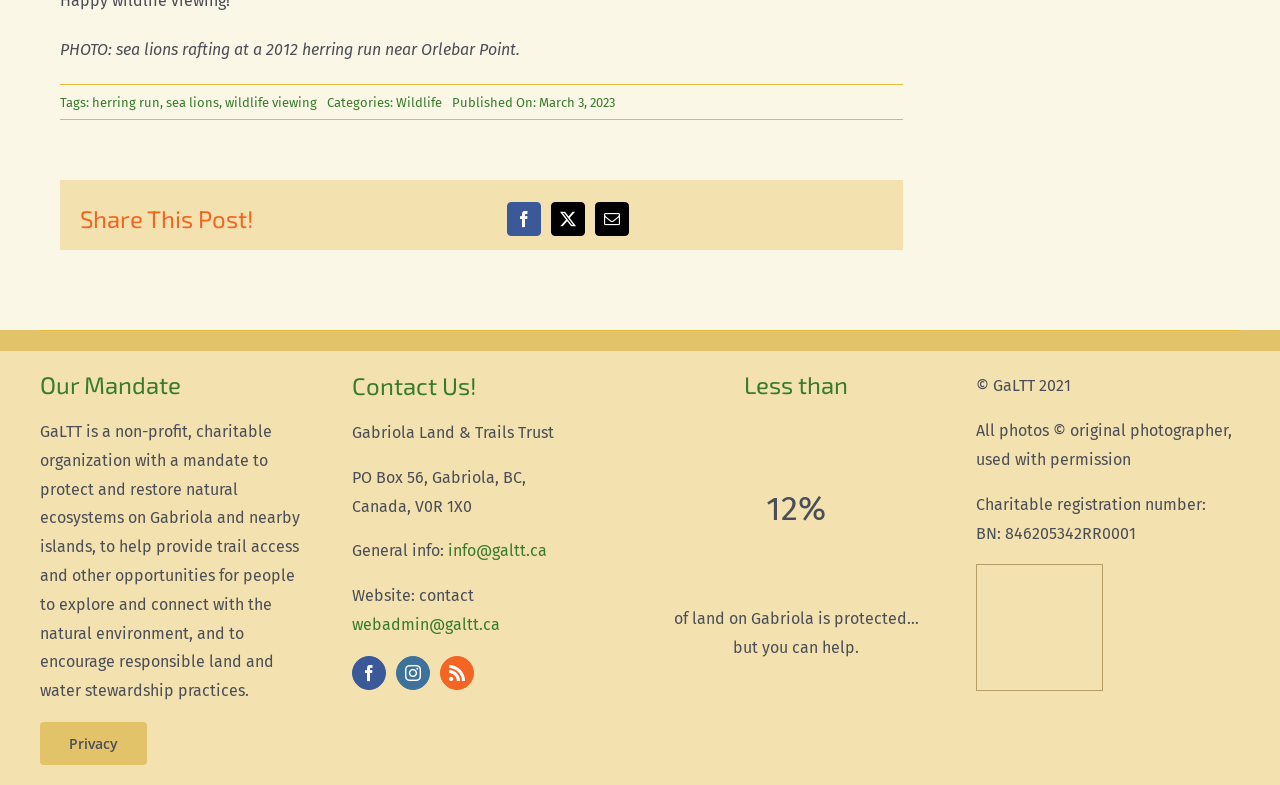Determine the bounding box coordinates of the region I should click to achieve the following instruction: "Share this post on Facebook". Ensure the bounding box coordinates are four float numbers between 0 and 1, i.e., [left, top, right, bottom].

[0.392, 0.251, 0.427, 0.308]